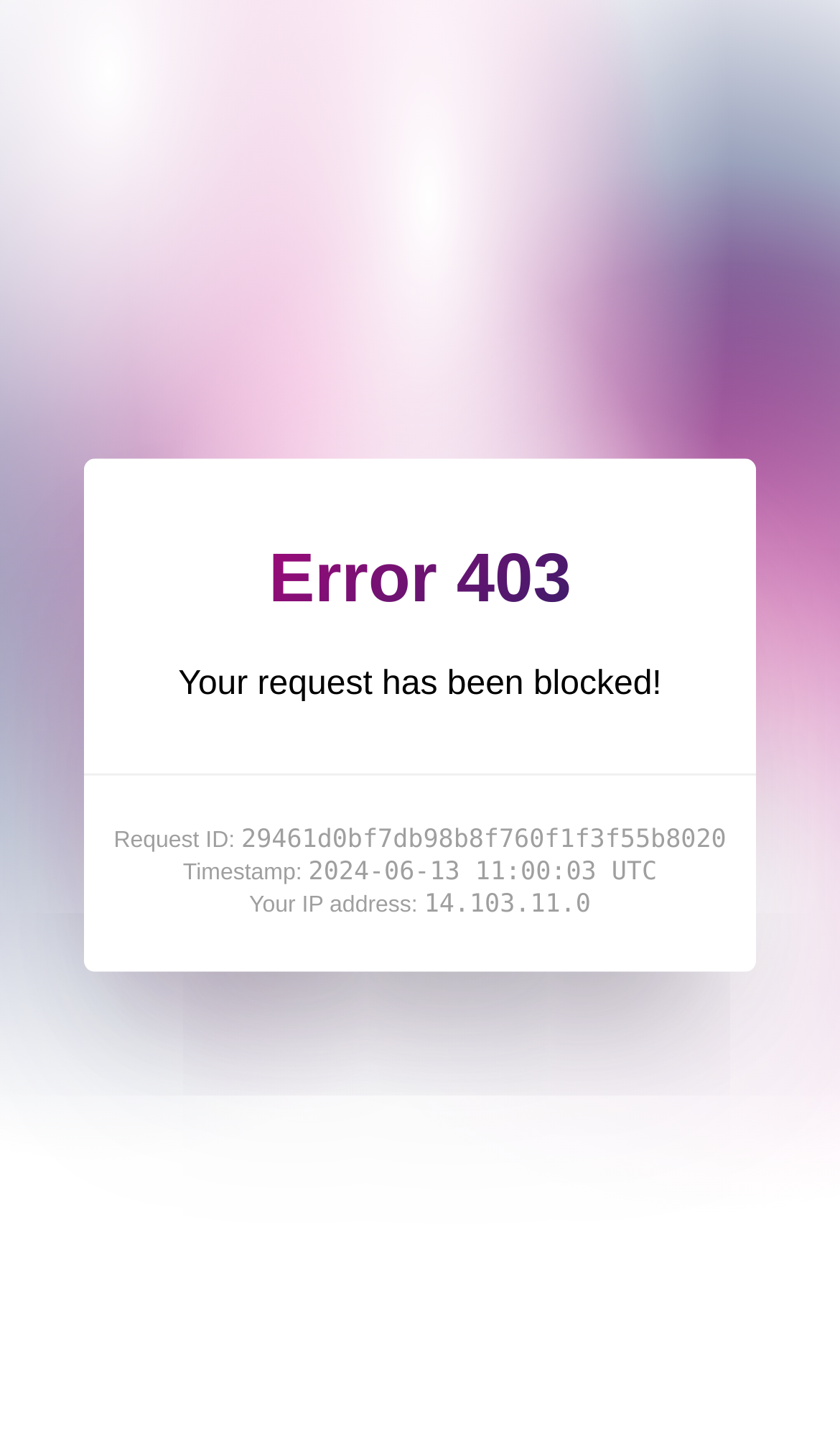Based on the image, provide a detailed and complete answer to the question: 
What message is displayed on the page?

The message is displayed in the static text element 'Your request has been blocked!' which is located below the heading 'Error 403' on the page.